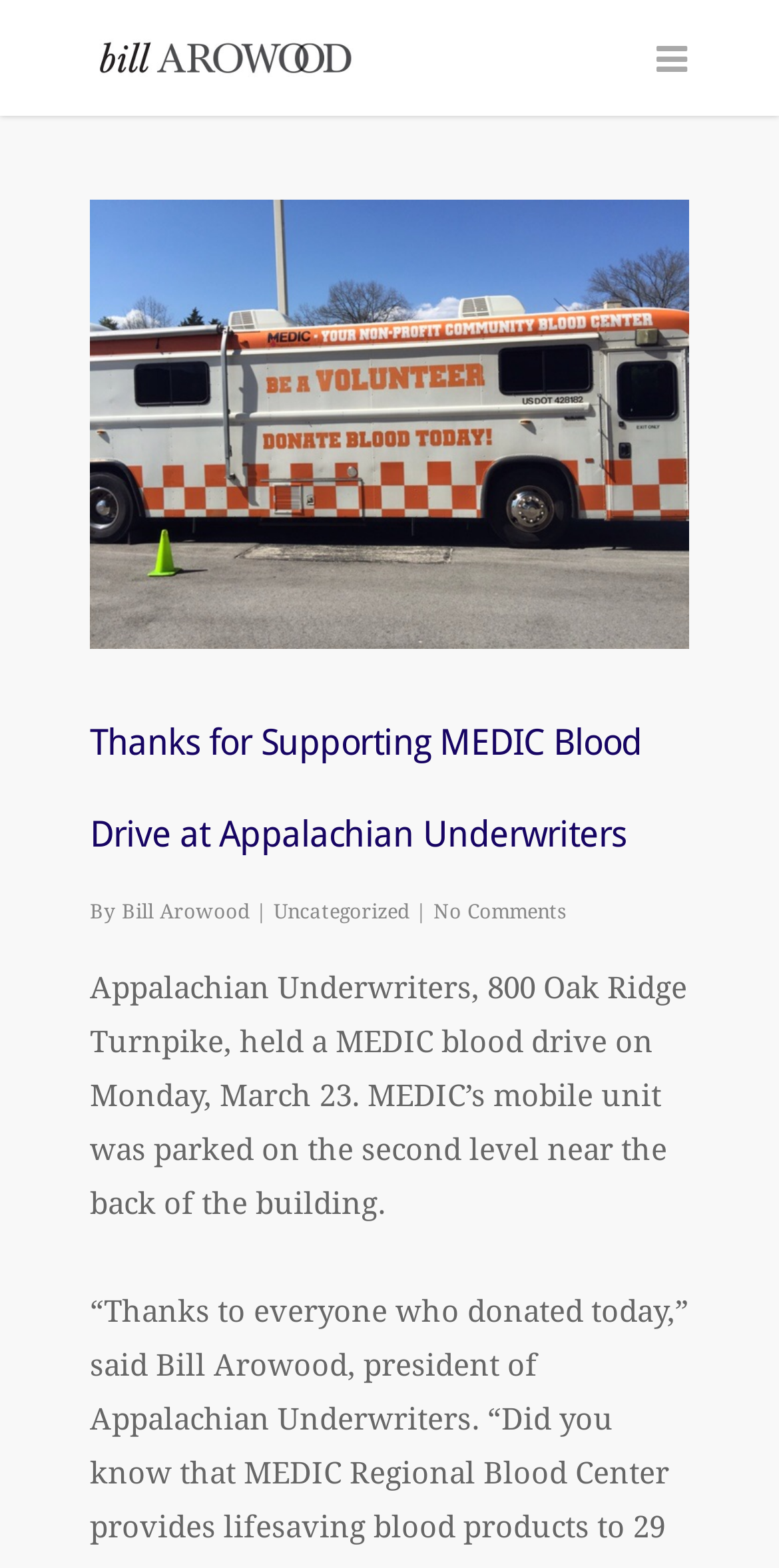Where was the MEDIC blood drive held?
Analyze the screenshot and provide a detailed answer to the question.

According to the article, the MEDIC blood drive was held at Appalachian Underwriters, specifically on the second level near the back of the building at 800 Oak Ridge Turnpike.